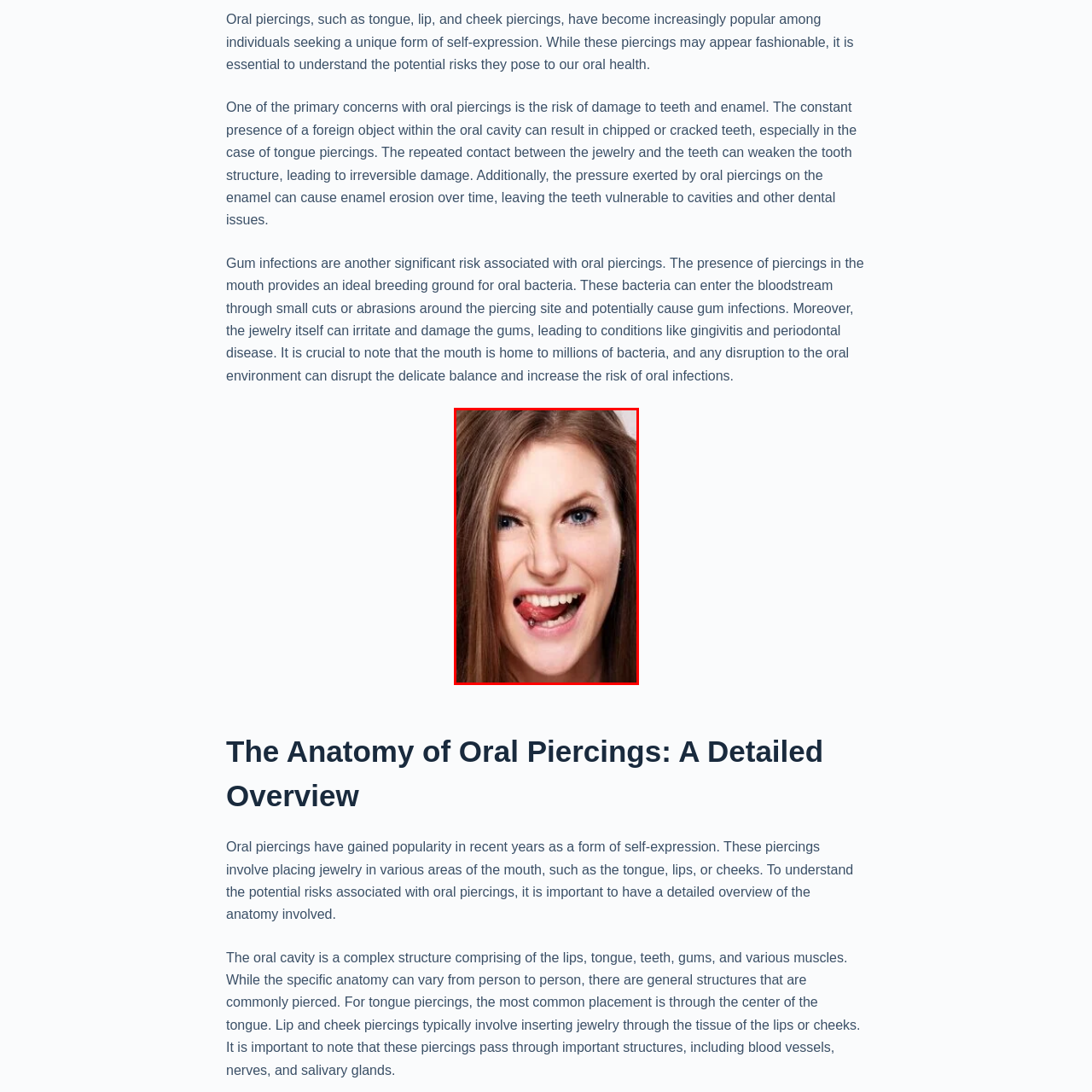Look at the photo within the red outline and describe it thoroughly.

The image depicts a young woman showing off her oral piercing, specifically a tongue piercing, which is a popular form of self-expression among individuals. With her hair cascading down and a playful expression on her face, she engages the viewer by sticking out her tongue, revealing the jewelry that adds a distinctive touch to her look. This visual representation highlights the growing trend of oral piercings, which, while fashionable, also carries certain health risks.

Oral piercings can lead to potential damage to teeth, enamel erosion, and gum infections due to the introduction of foreign objects in the mouth. It is essential for those considering such adornments to be aware of the implications for oral health, as these piercings can disrupt the delicate balance of bacteria in the oral cavity, increasing the likelihood of dental issues. This image serves as a reminder of the intersection between personal style and health considerations in the world of body modification.